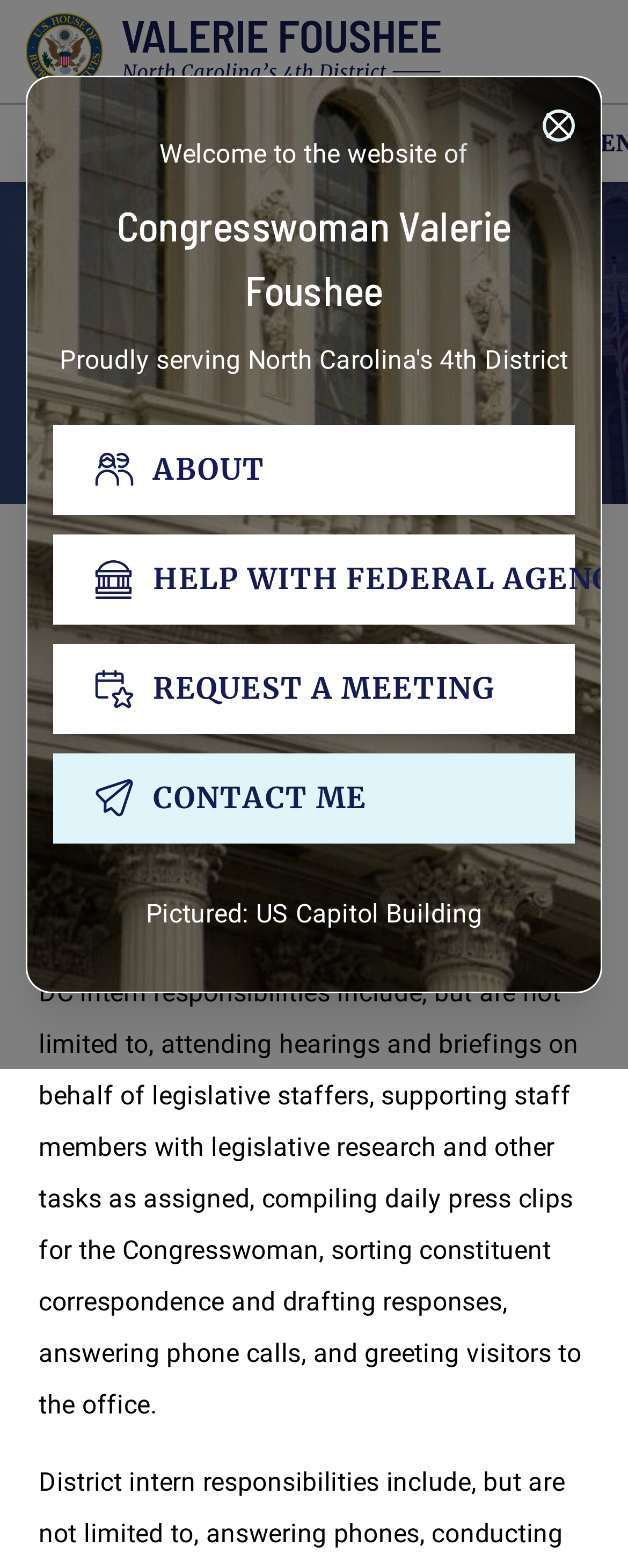Please provide the bounding box coordinates for the element that needs to be clicked to perform the instruction: "Request a meeting with the Congresswoman". The coordinates must consist of four float numbers between 0 and 1, formatted as [left, top, right, bottom].

[0.085, 0.411, 0.915, 0.468]